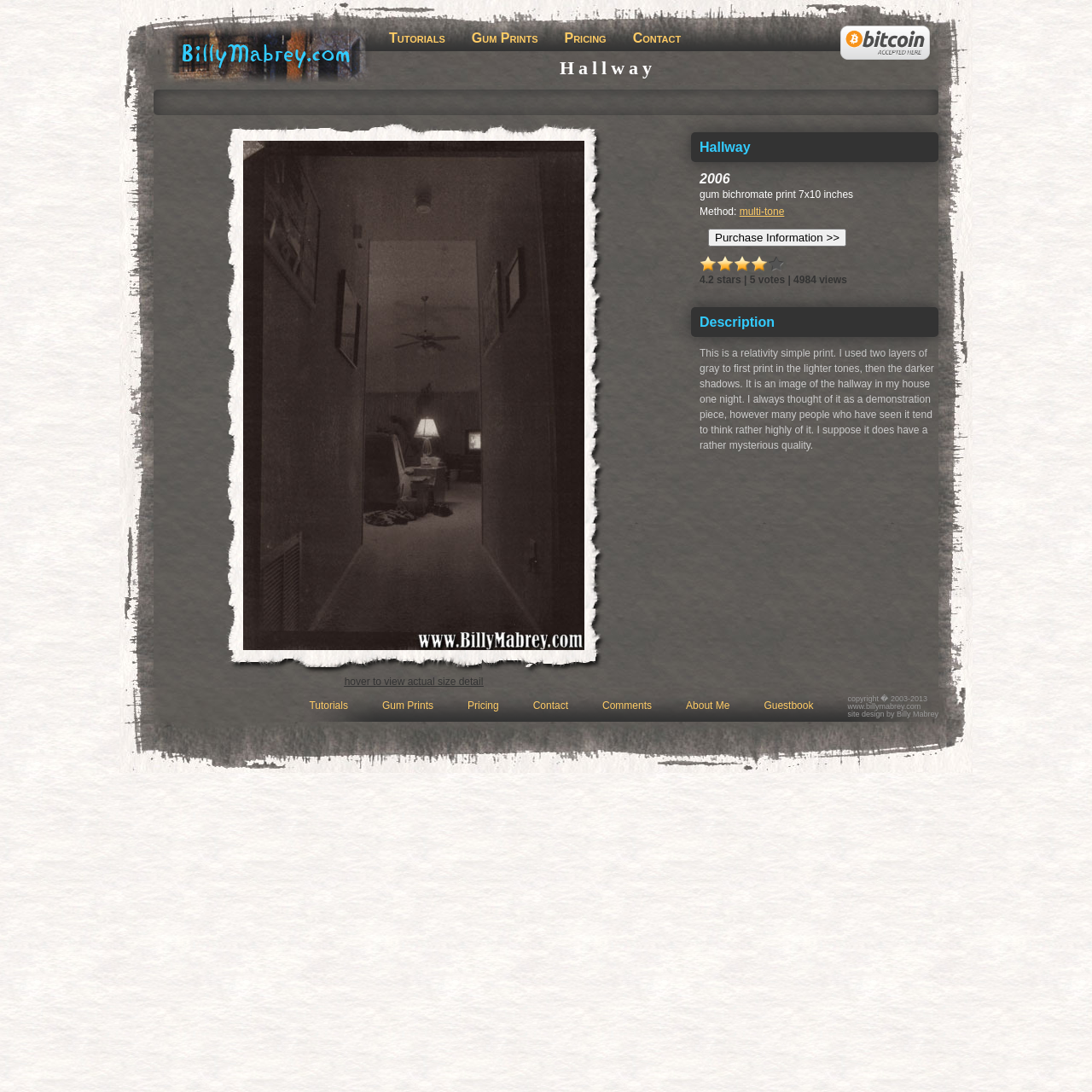How many stars does the print have?
Look at the image and respond to the question as thoroughly as possible.

The rating of the print can be found in the StaticText element with the text '4.2 stars | 5 votes | 4984 views' at coordinates [0.641, 0.251, 0.776, 0.262]. This text indicates that the print has a rating of 4.2 stars.